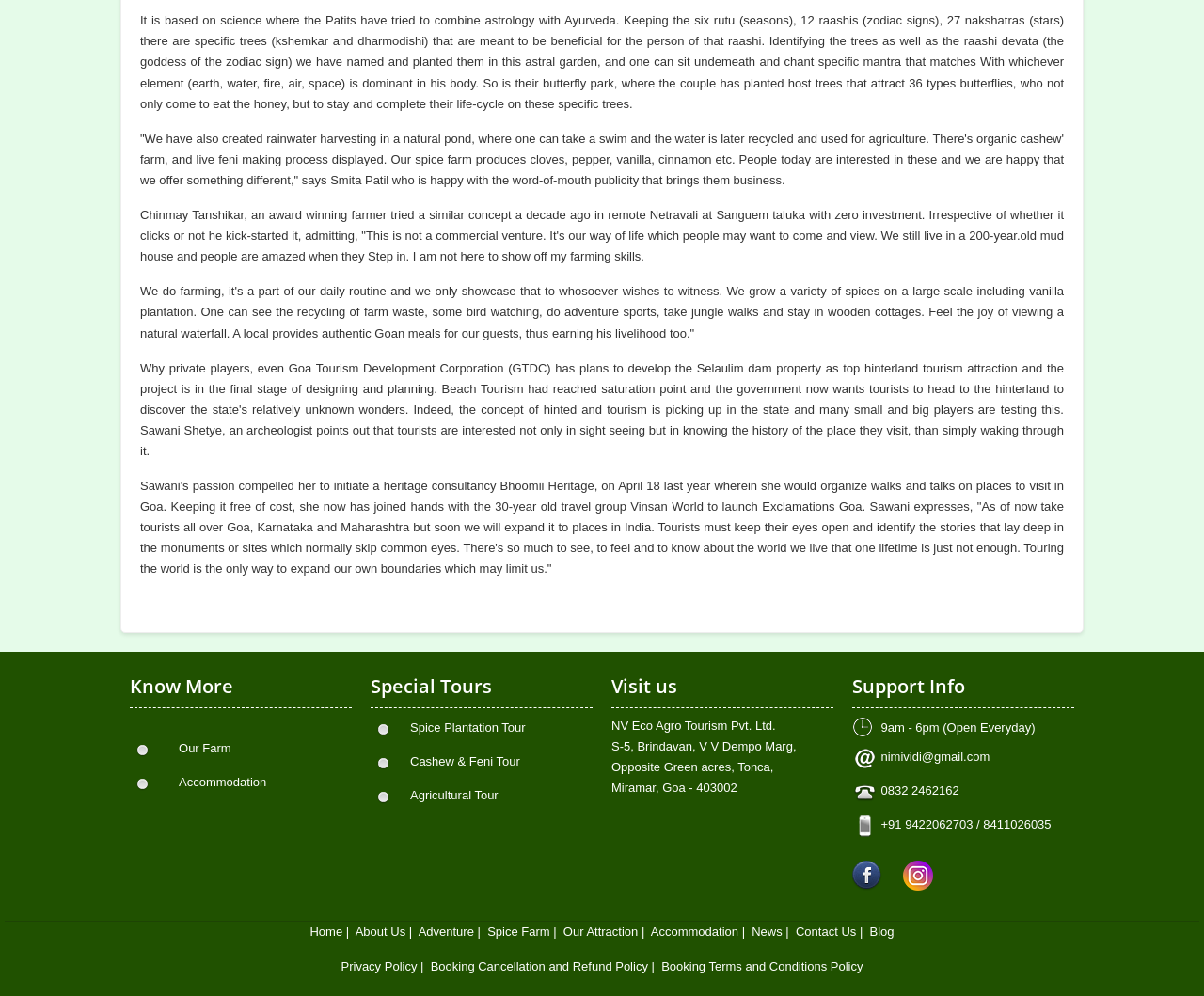Identify and provide the bounding box coordinates of the UI element described: "Booking Cancellation and Refund Policy". The coordinates should be formatted as [left, top, right, bottom], with each number being a float between 0 and 1.

[0.358, 0.963, 0.538, 0.977]